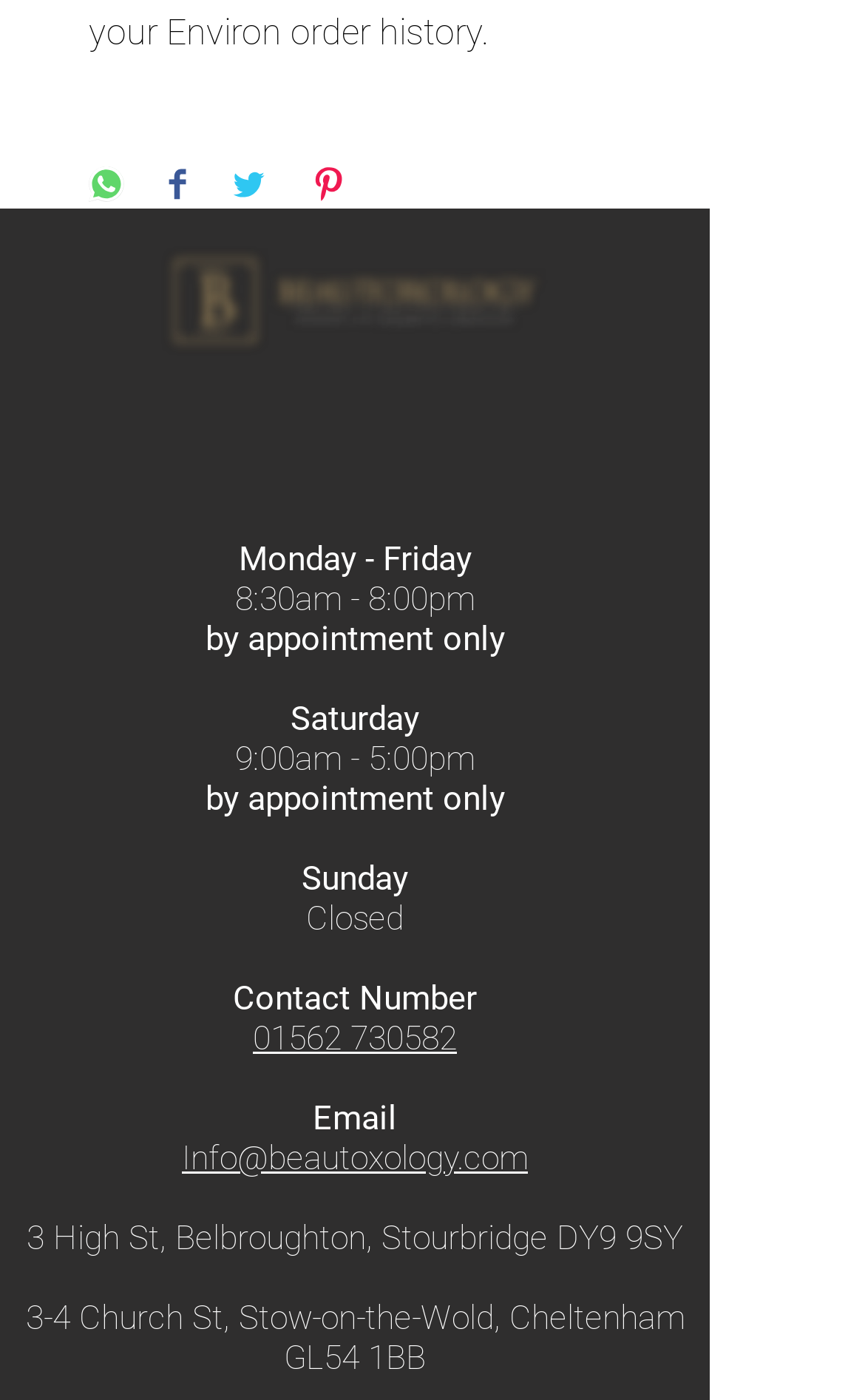Please determine the bounding box coordinates of the element's region to click in order to carry out the following instruction: "Share on WhatsApp". The coordinates should be four float numbers between 0 and 1, i.e., [left, top, right, bottom].

[0.103, 0.12, 0.144, 0.15]